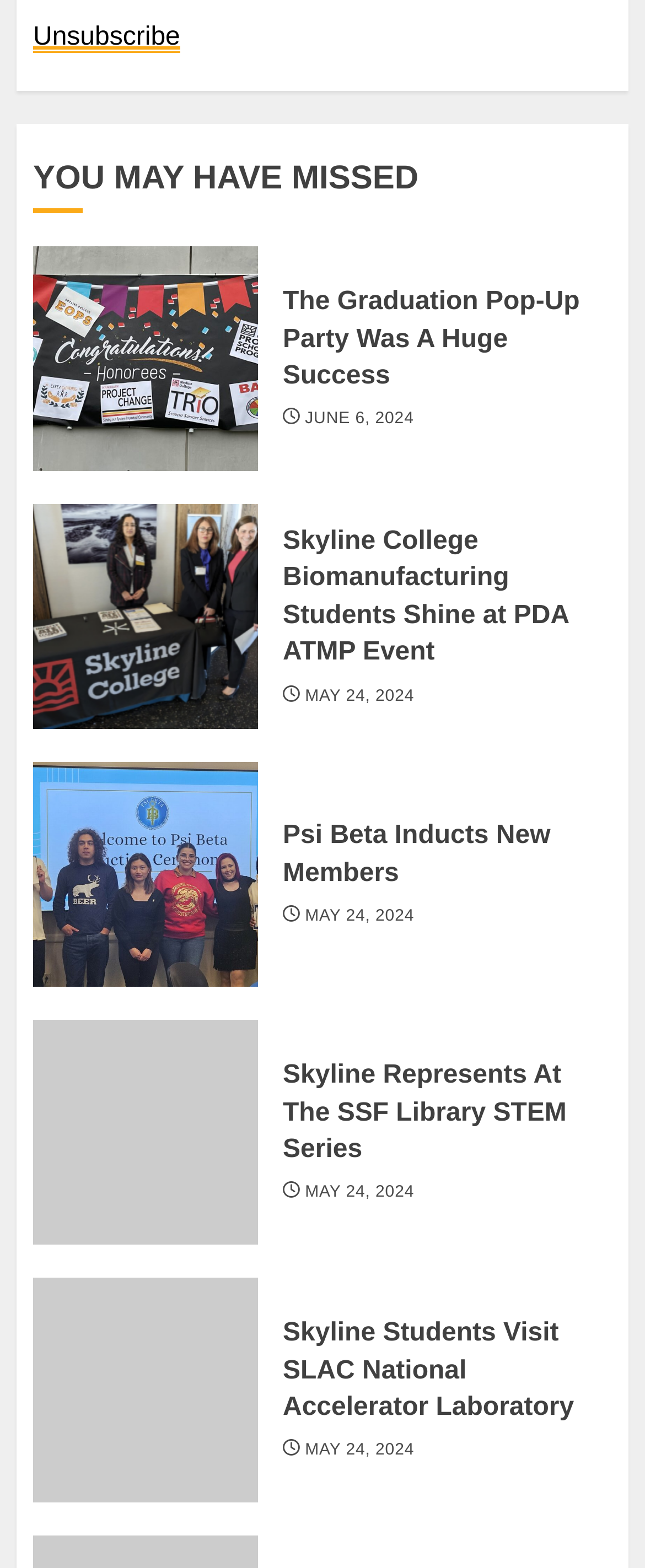Find the bounding box coordinates of the clickable area required to complete the following action: "Read about the graduation pop-up party".

[0.438, 0.181, 0.949, 0.252]